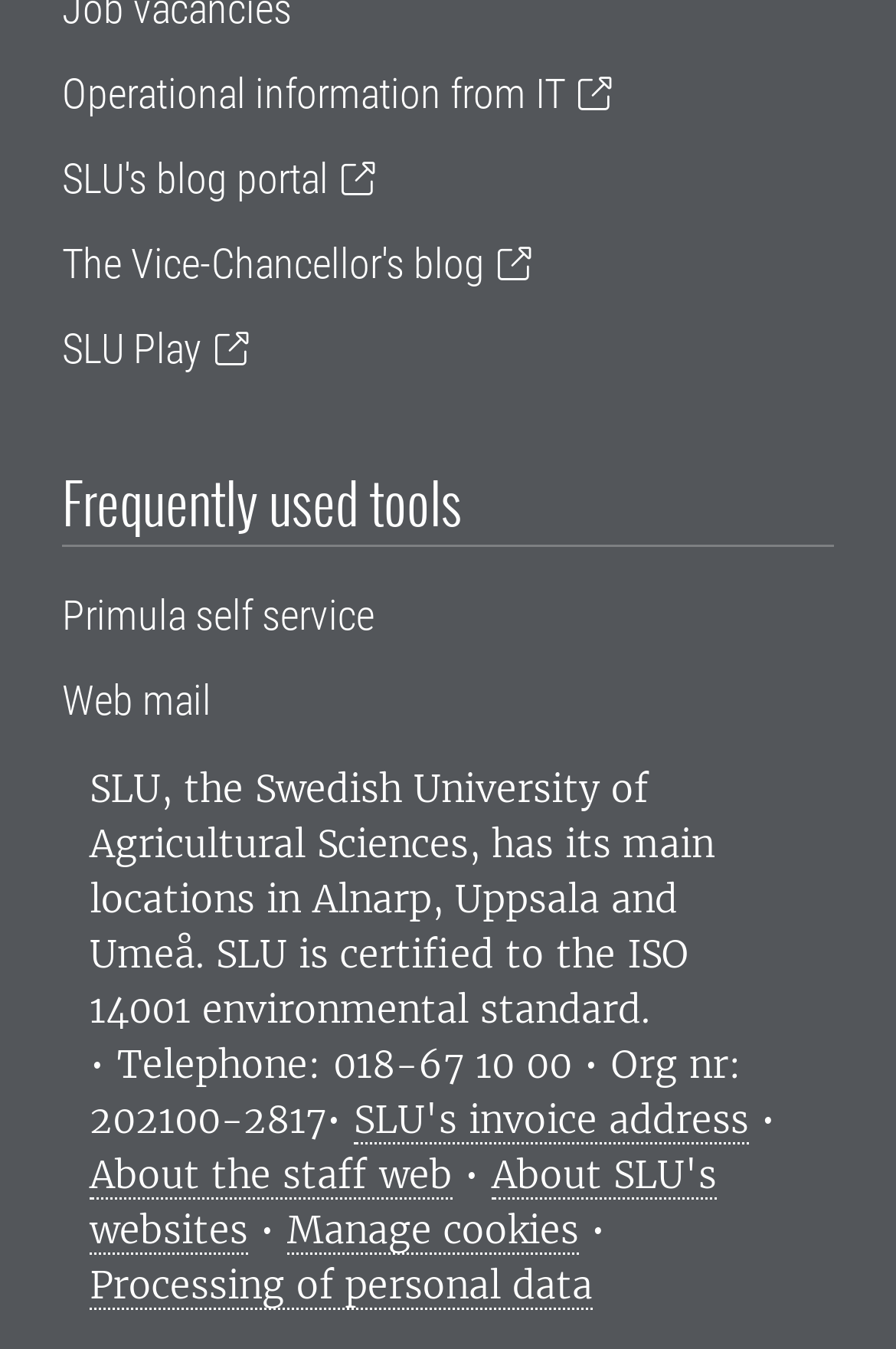Identify the bounding box coordinates of the element to click to follow this instruction: 'Click on ivoryMP3'. Ensure the coordinates are four float values between 0 and 1, provided as [left, top, right, bottom].

None